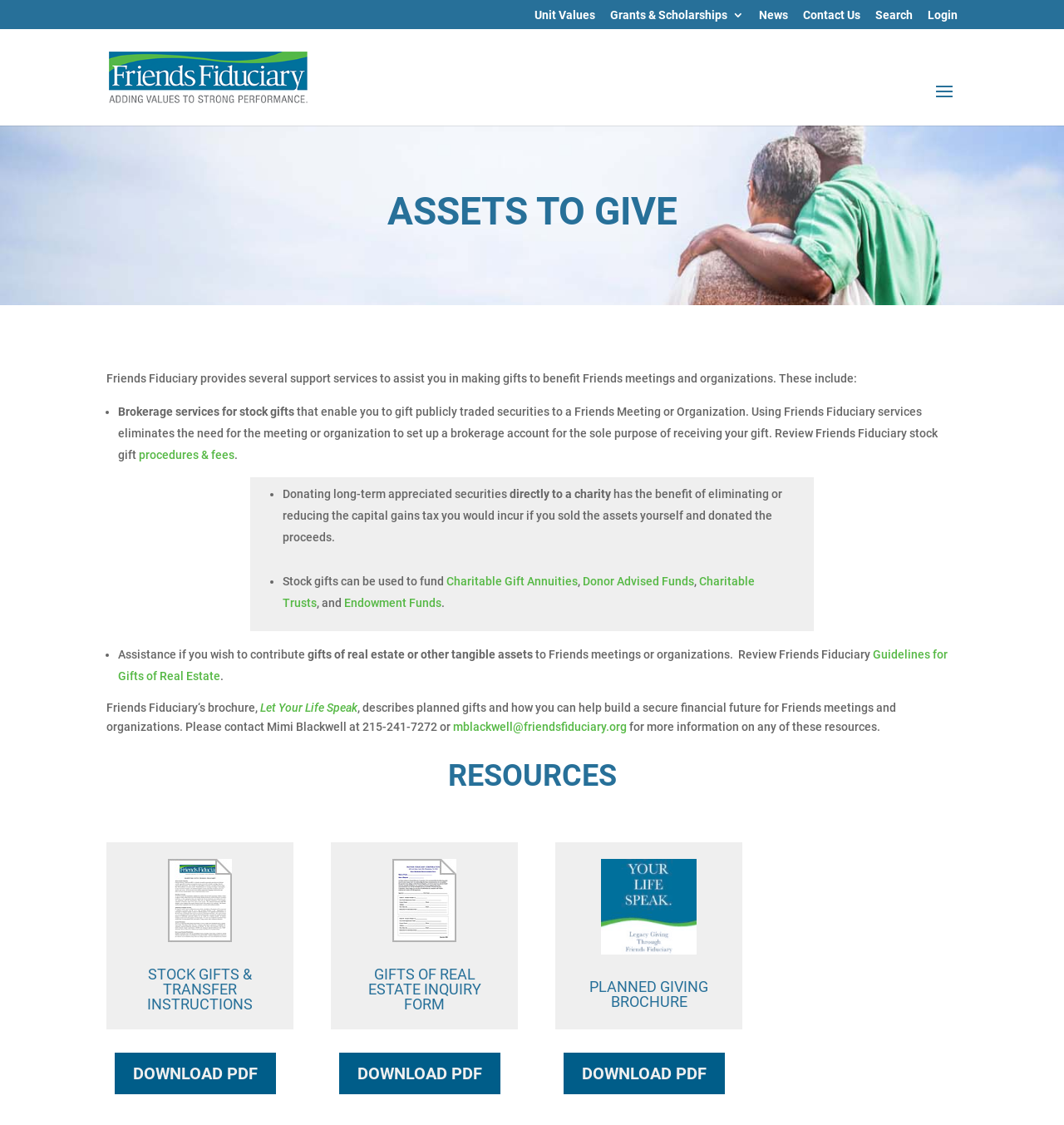Locate the bounding box coordinates of the area where you should click to accomplish the instruction: "Learn about unit values".

[0.502, 0.008, 0.559, 0.026]